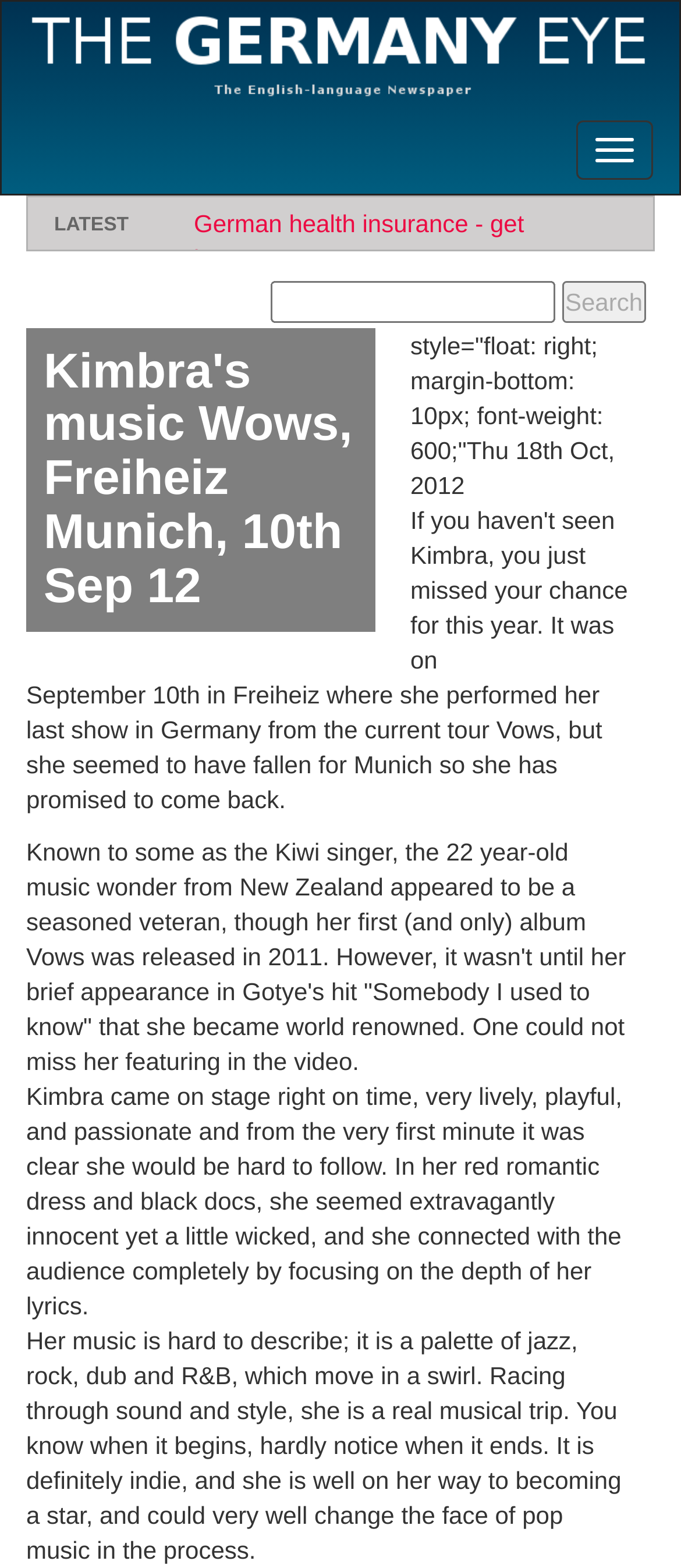What is the style of music described in the article?
Based on the visual information, provide a detailed and comprehensive answer.

The article describes the singer's music as a palette of jazz, rock, dub, and R&B, which moves in a swirl. It also states that her music is hard to describe, but it is definitely indie, and she is well on her way to becoming a star, and could very well change the face of pop music in the process.